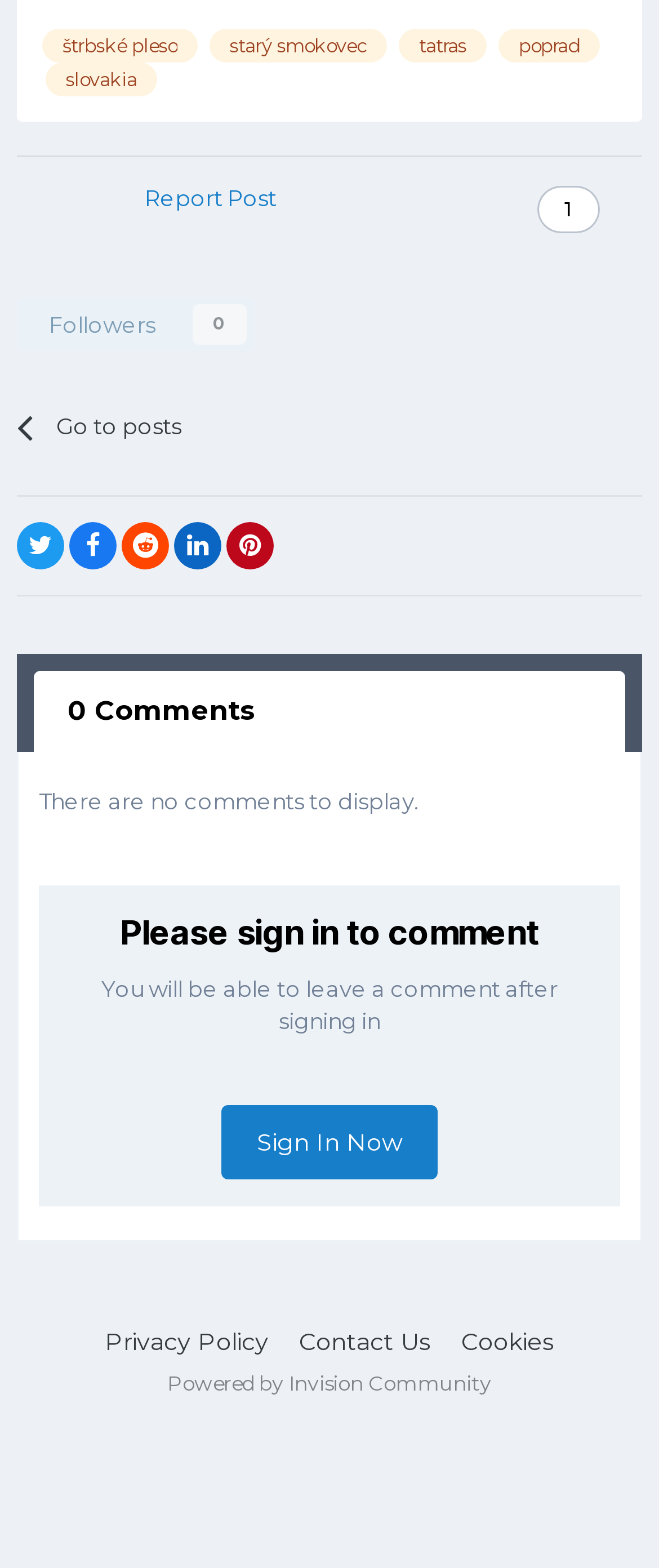Can you show the bounding box coordinates of the region to click on to complete the task described in the instruction: "Sign in to comment"?

[0.336, 0.704, 0.664, 0.752]